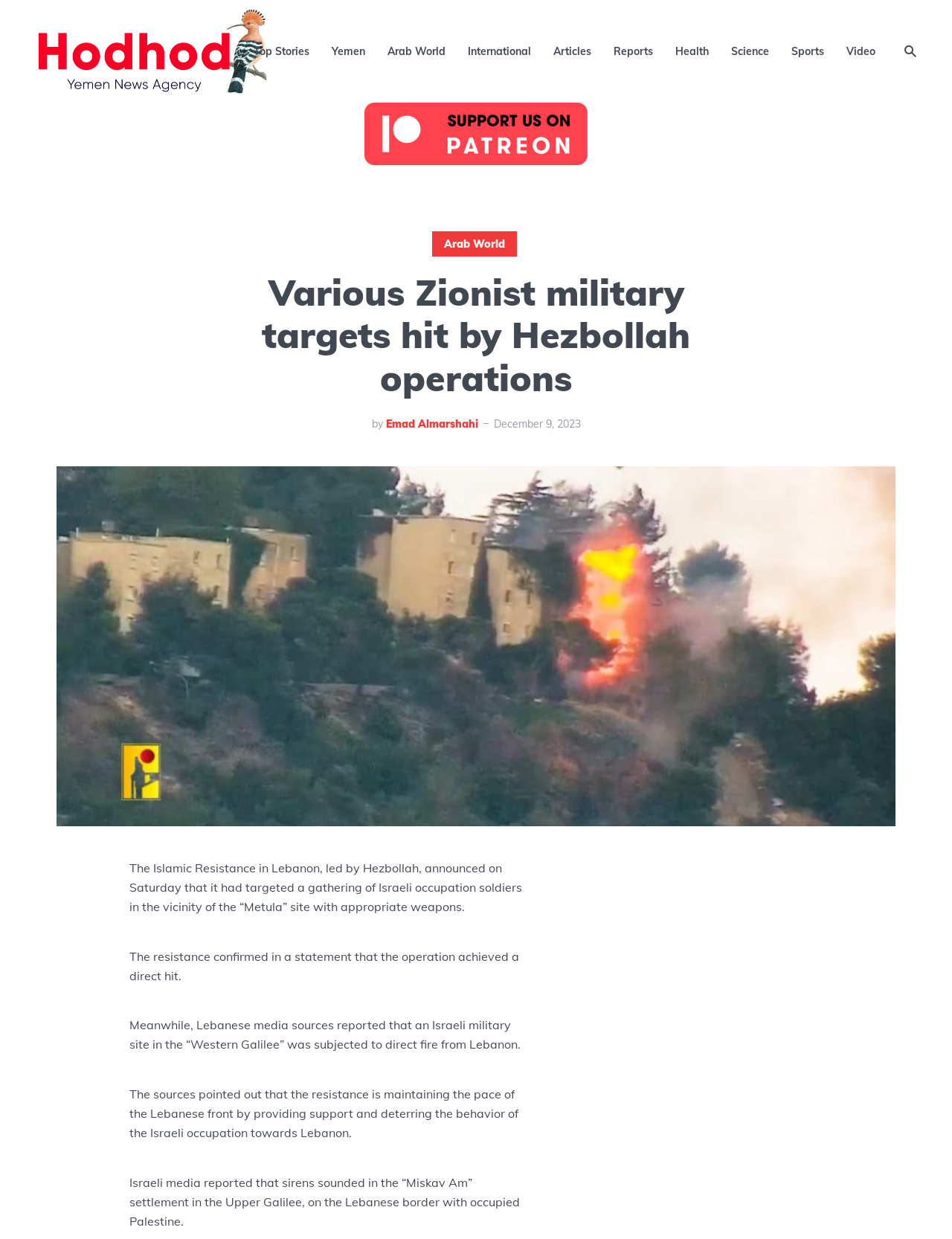What is the topic of the article? Look at the image and give a one-word or short phrase answer.

Hezbollah operations